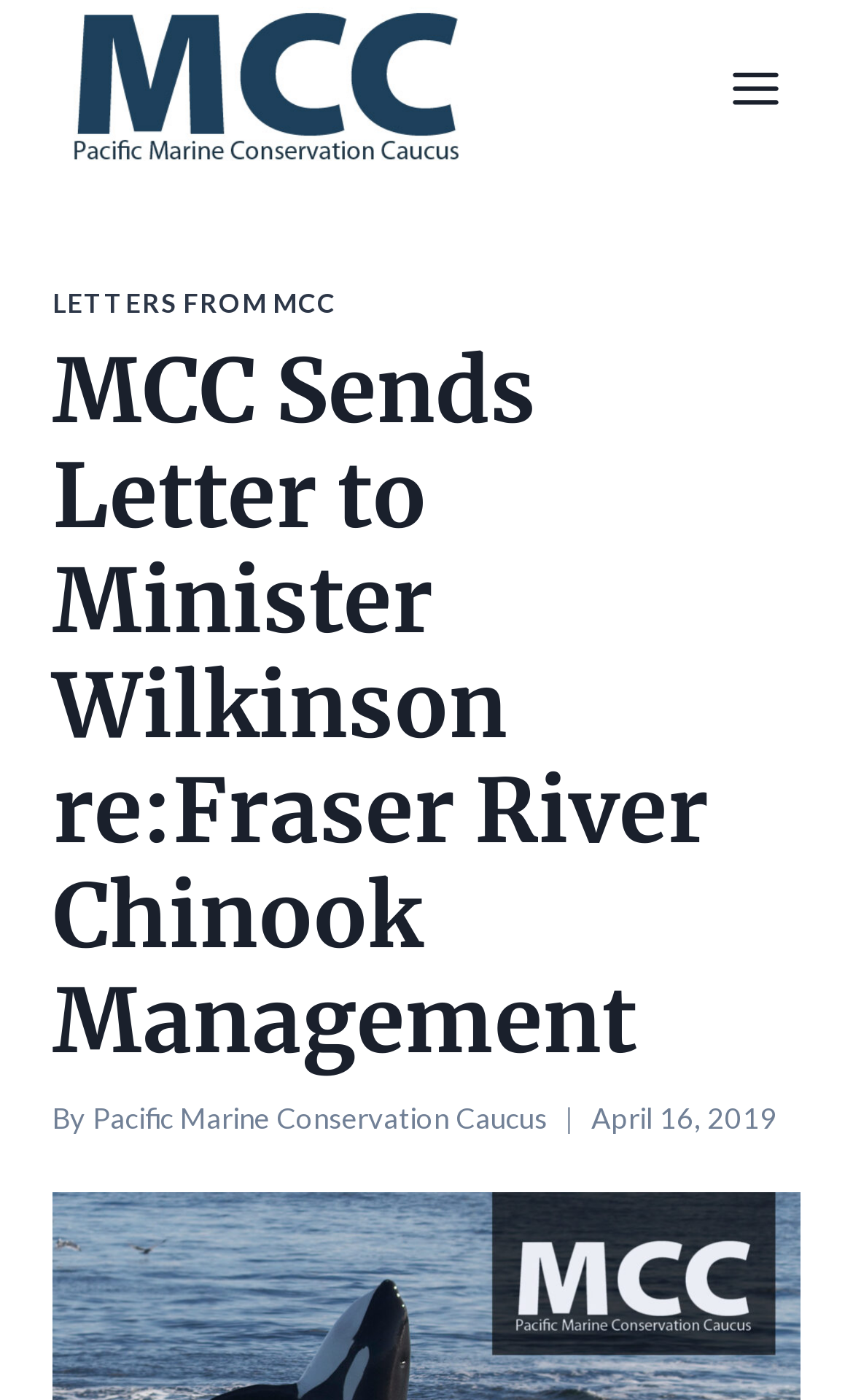What is the name of the organization?
Please provide a single word or phrase as your answer based on the image.

Pacific Marine Conservation Caucus